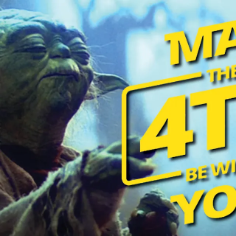Give a meticulous account of what the image depicts.

The image features a depiction of Yoda, the iconic Jedi Master from the "Star Wars" franchise, exuding wisdom and calm in a mystical forest setting. Accompanying the image is a prominent text overlay that reads, "May the 4th Be With You!" This phrase cleverly references "Star Wars Day," celebrated annually on May 4th by fans around the world. Yoda's expressive features and serene demeanor enhance the celebratory mood, inviting viewers to embrace their love for the "Star Wars" universe. The combination of imagery and text encapsulates the spirit of fandom and the enduring legacy of the franchise.